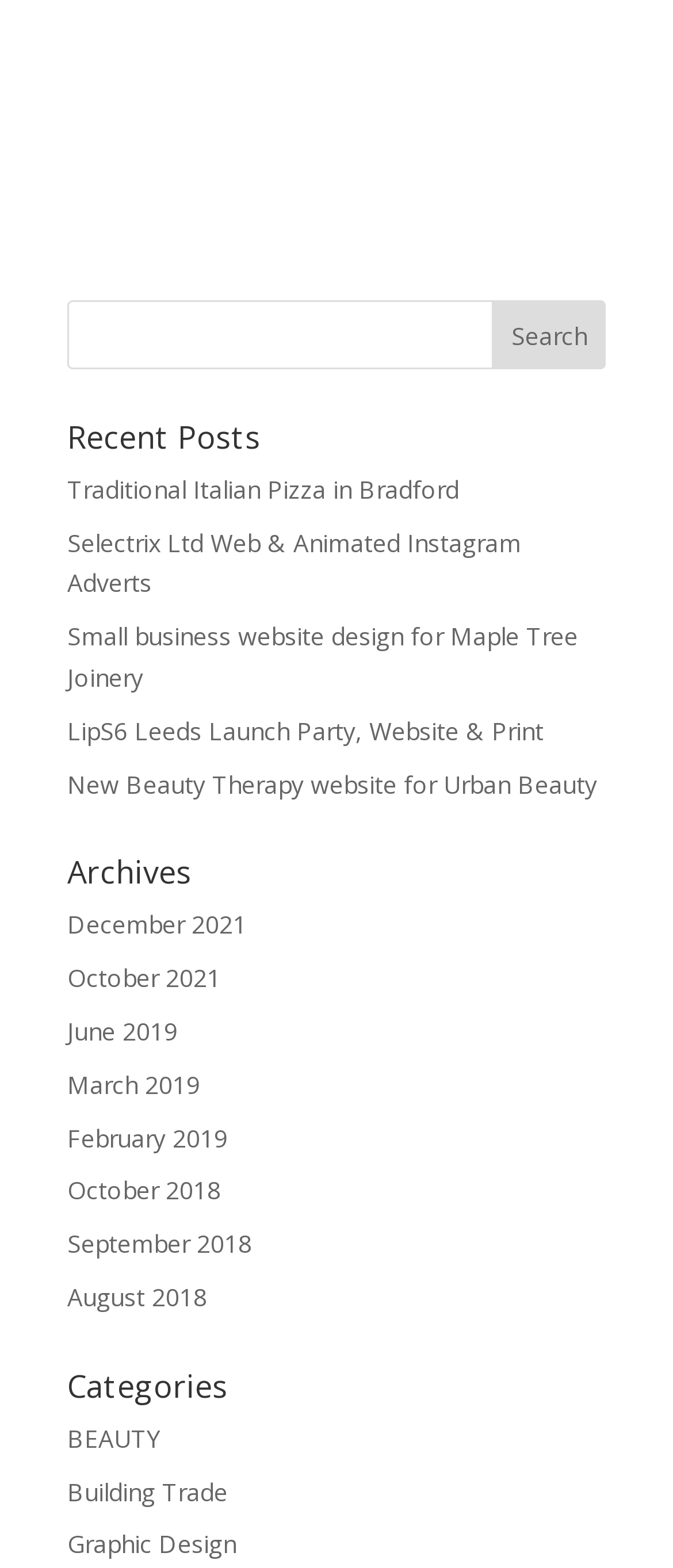What is the topic of the first post listed?
Answer the question based on the image using a single word or a brief phrase.

Italian Pizza